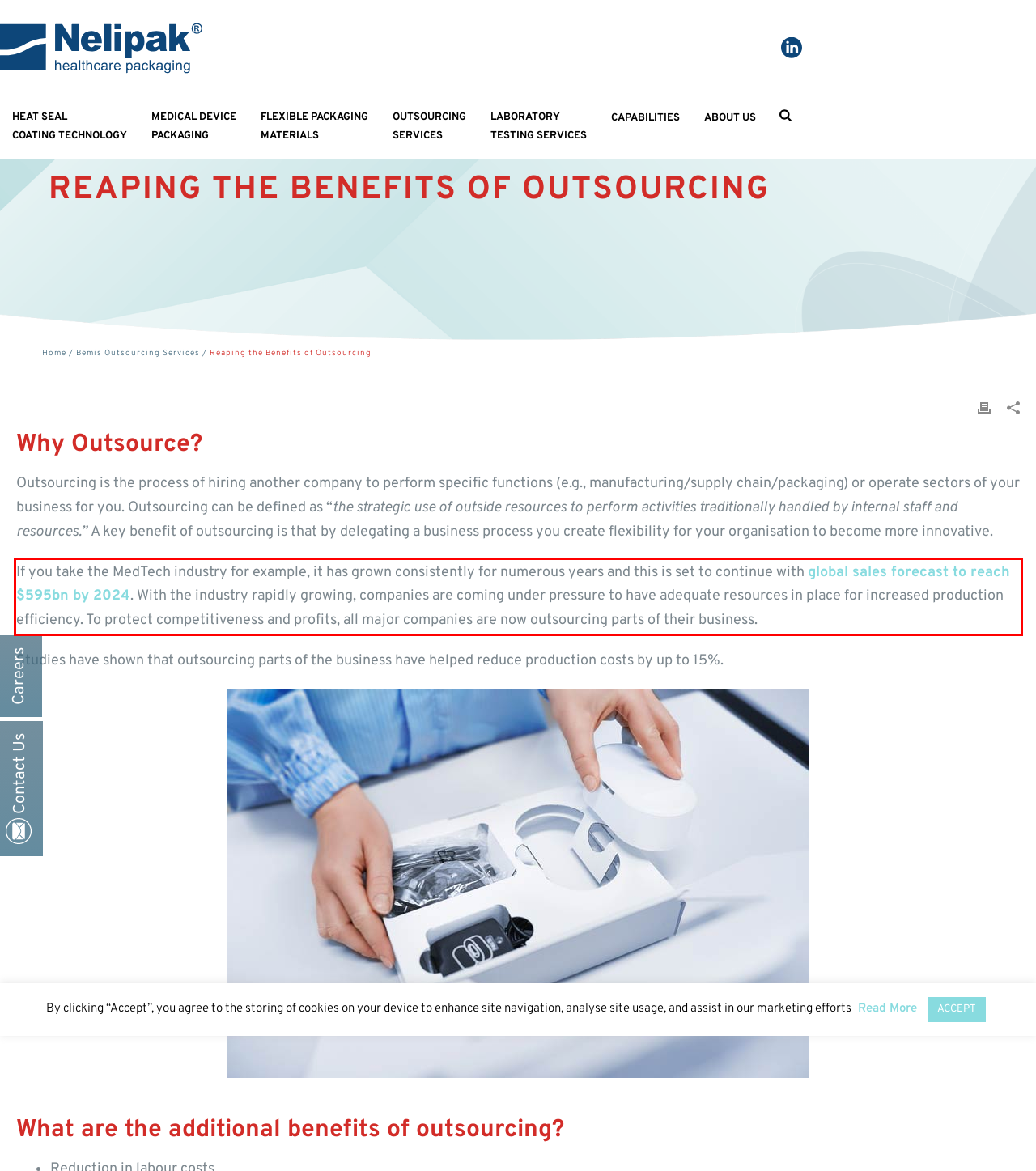Using the provided webpage screenshot, recognize the text content in the area marked by the red bounding box.

If you take the MedTech industry for example, it has grown consistently for numerous years and this is set to continue with global sales forecast to reach $595bn by 2024. With the industry rapidly growing, companies are coming under pressure to have adequate resources in place for increased production efficiency. To protect competitiveness and profits, all major companies are now outsourcing parts of their business.